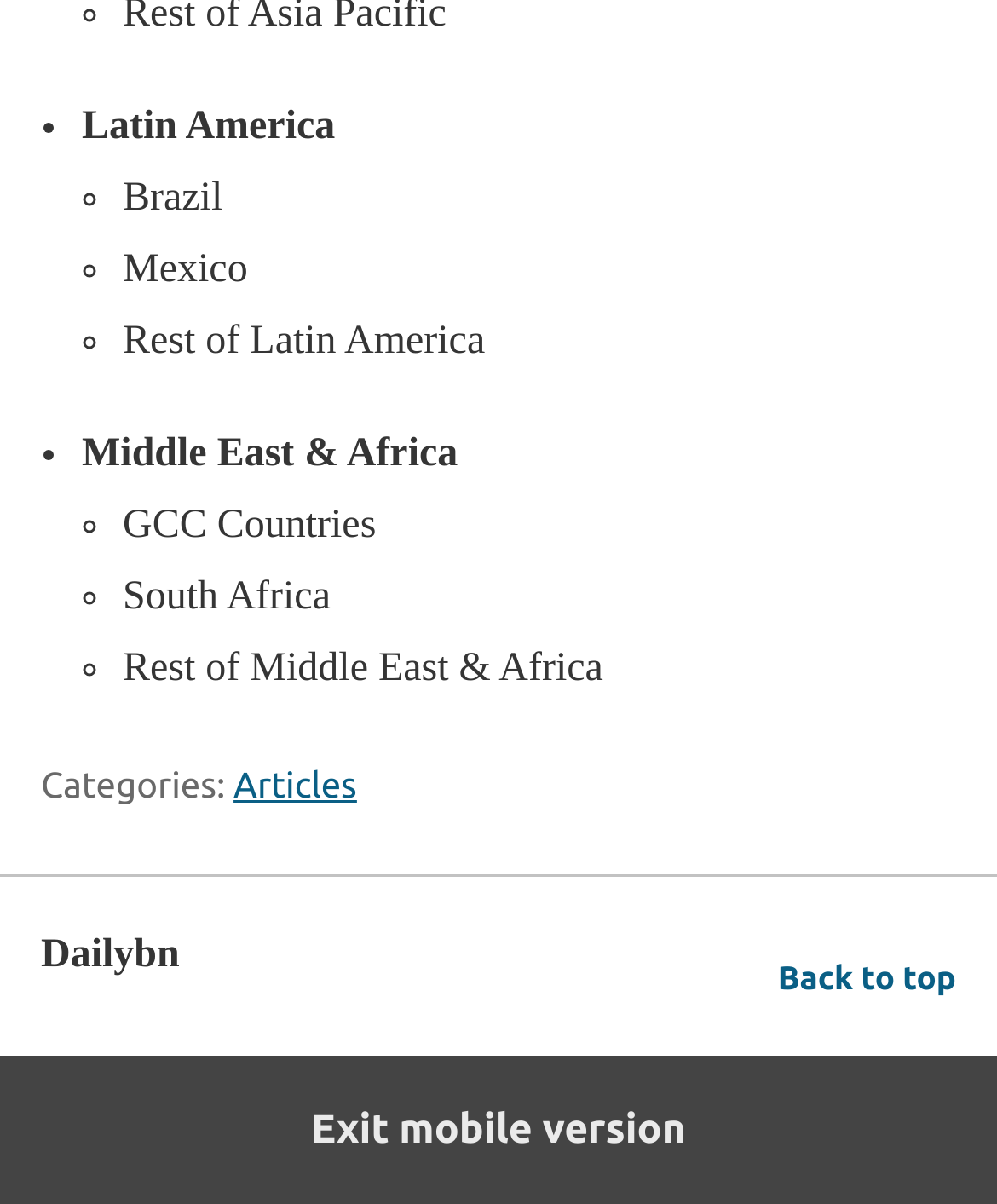How many regions are listed?
Based on the visual information, provide a detailed and comprehensive answer.

I counted the number of regions listed on the webpage, which are 'Latin America' and 'Middle East & Africa', so the answer is 2.